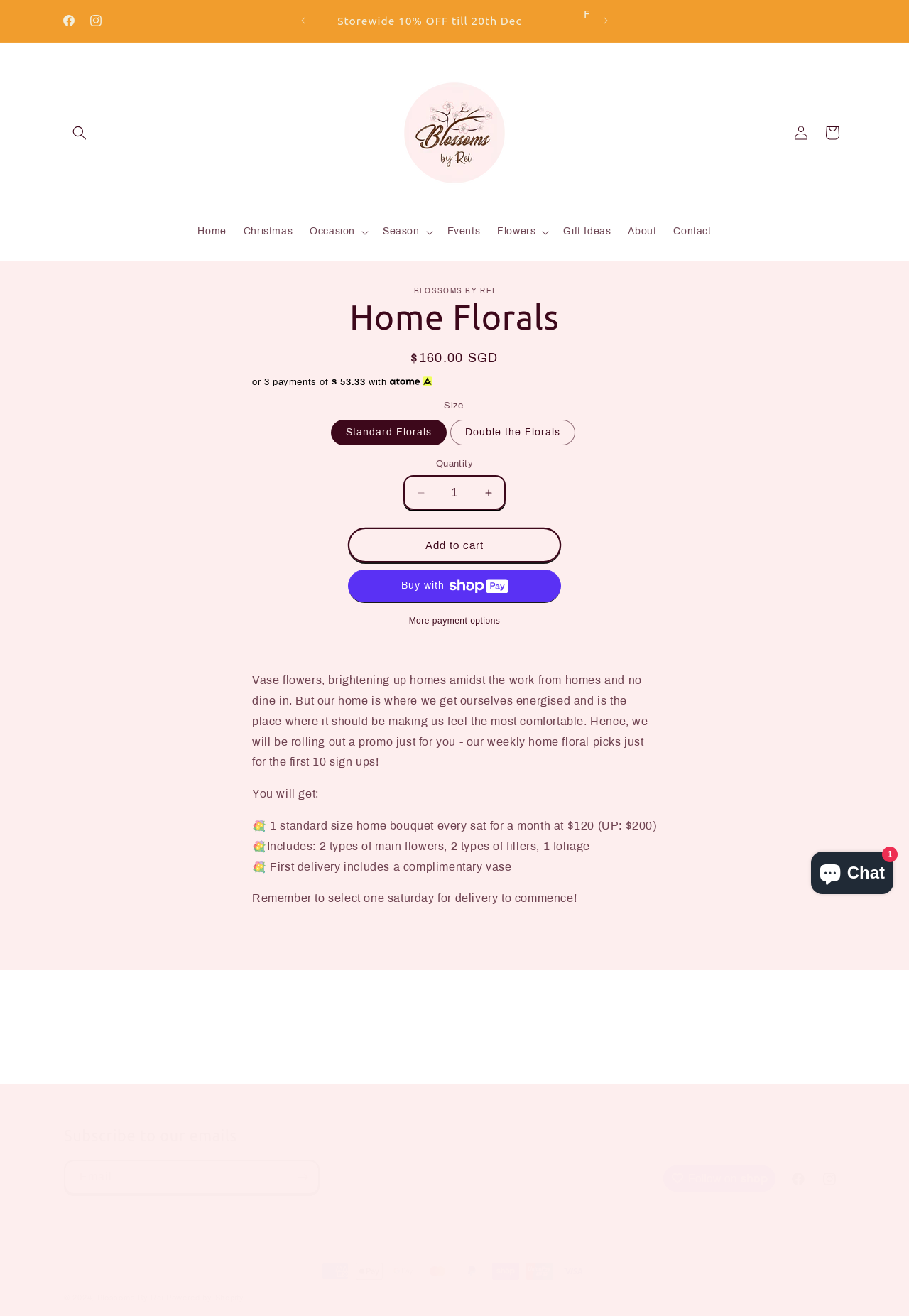Please specify the coordinates of the bounding box for the element that should be clicked to carry out this instruction: "Add to cart". The coordinates must be four float numbers between 0 and 1, formatted as [left, top, right, bottom].

[0.383, 0.401, 0.617, 0.428]